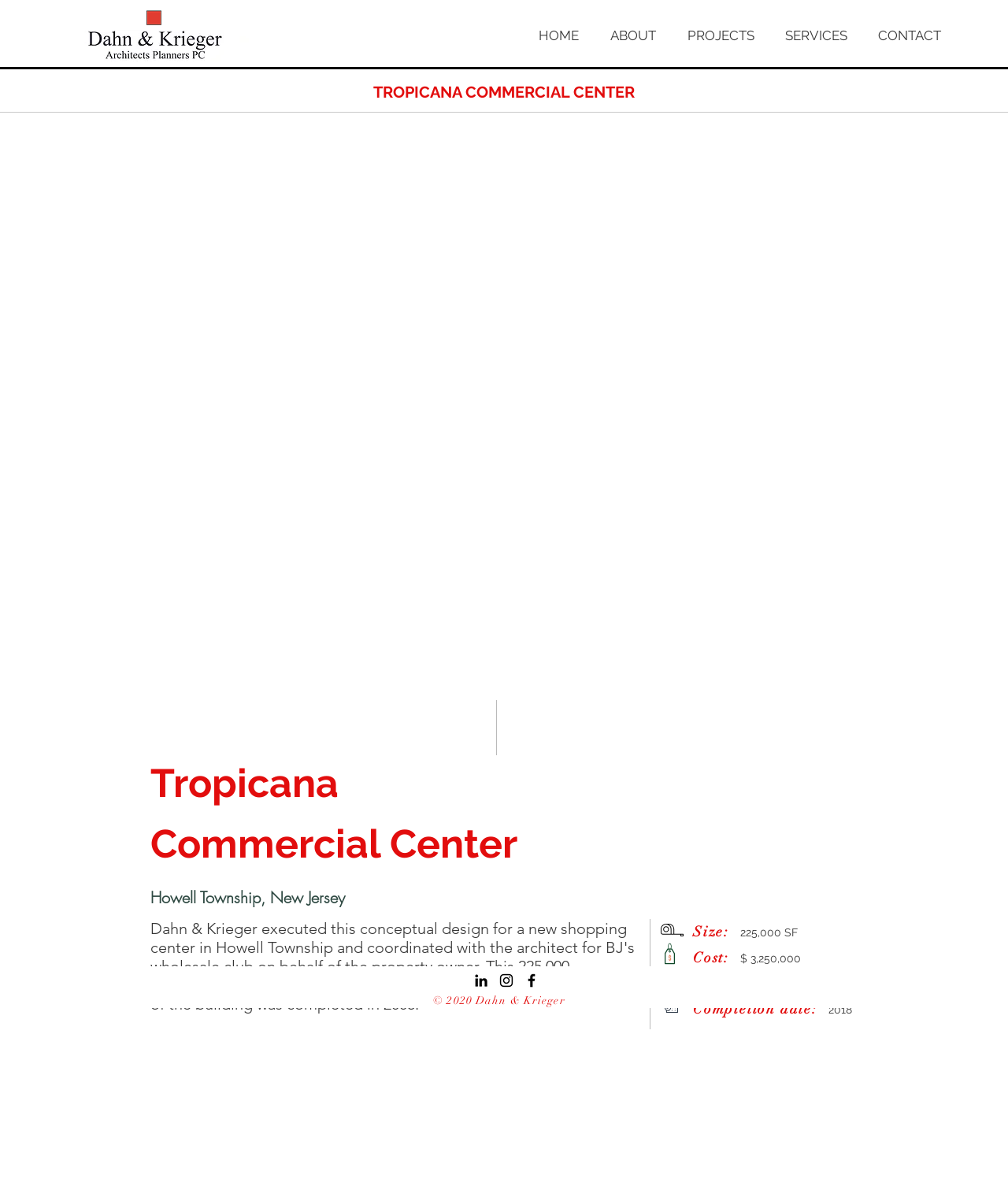Respond to the question below with a single word or phrase:
What is the size of the commercial center?

225,000 SF